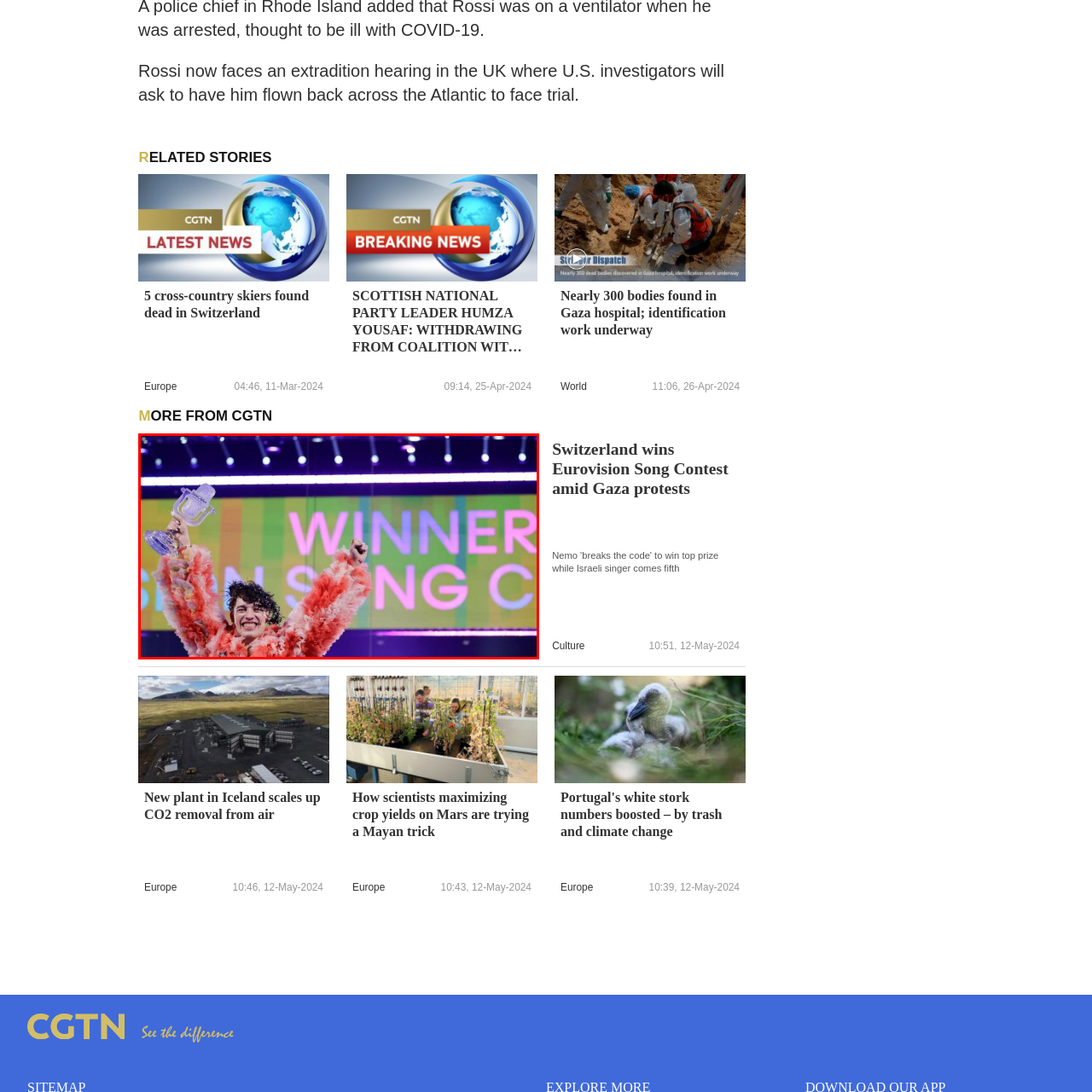View the area enclosed by the red box, What is the emotion expressed by the performer's smile? Respond using one word or phrase.

Pure elation